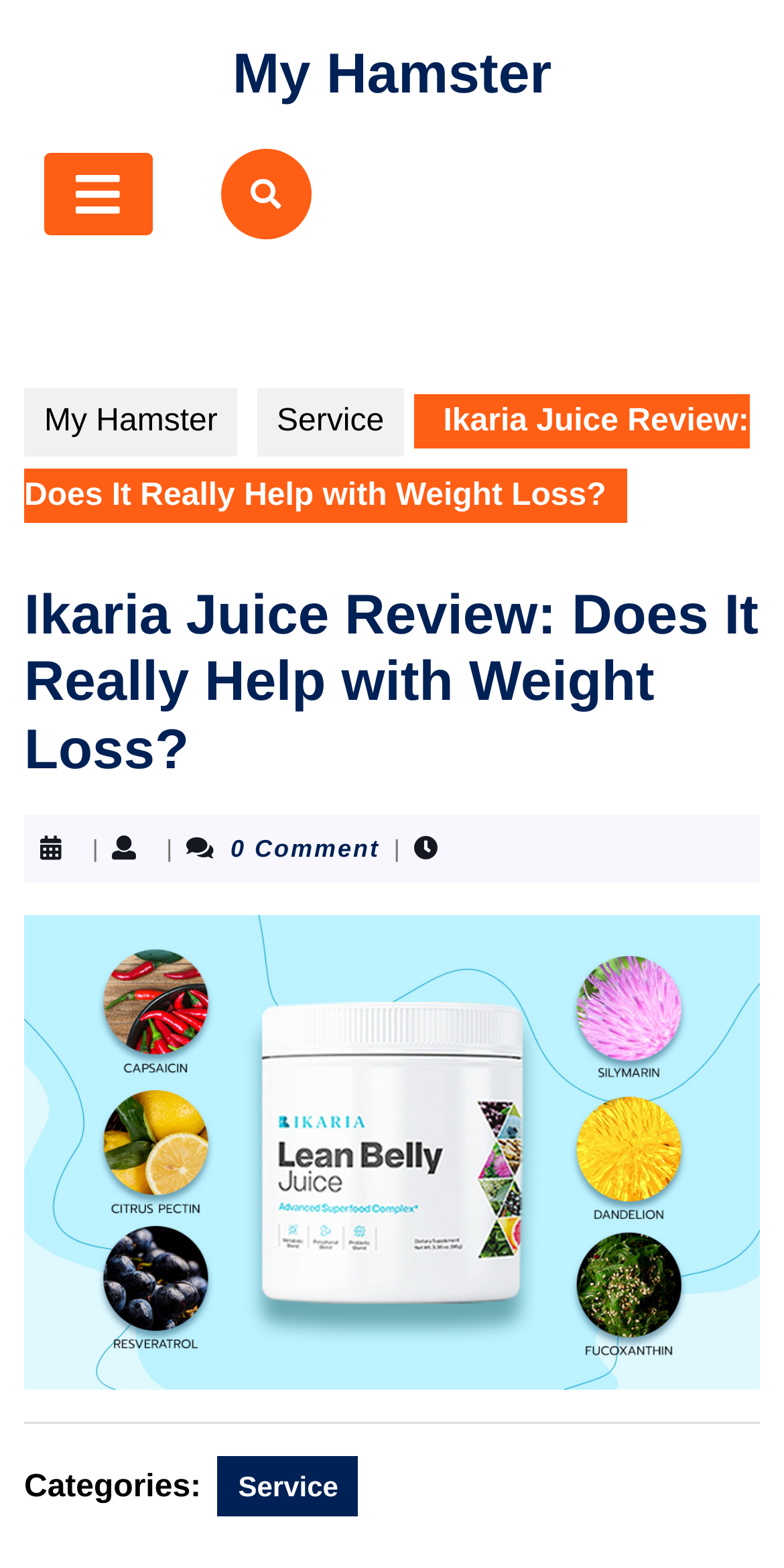Please answer the following question using a single word or phrase: 
How many comments are there on this post?

0